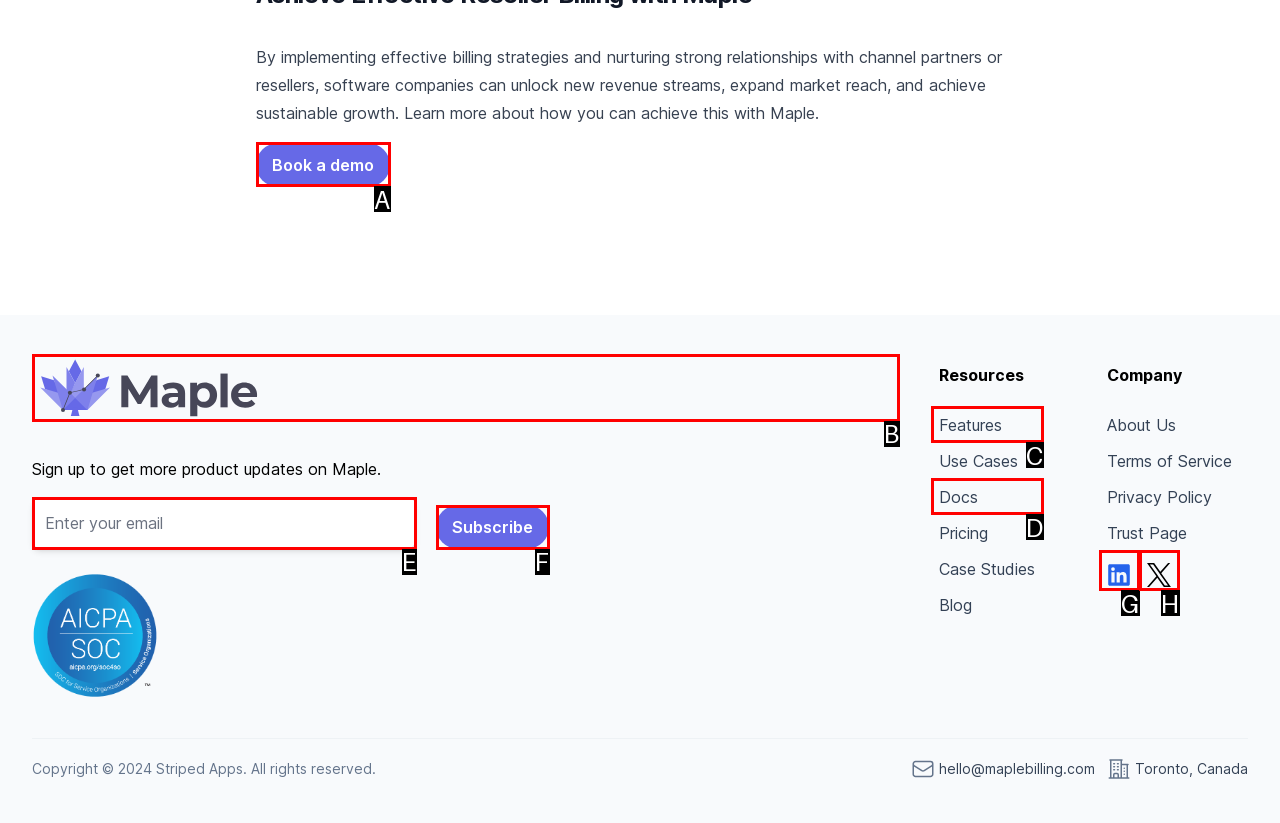Identify the correct UI element to click to follow this instruction: Click the 'Book a demo' link
Respond with the letter of the appropriate choice from the displayed options.

A